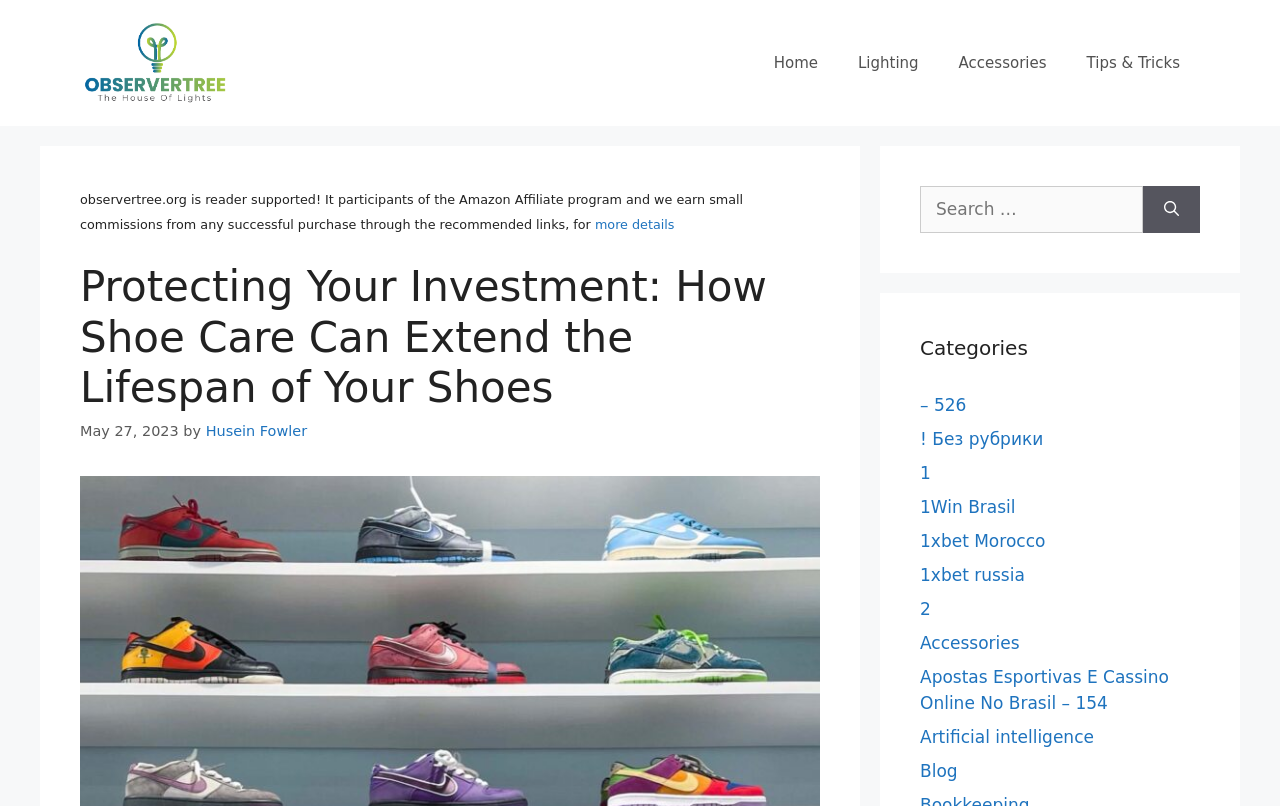Can you identify and provide the main heading of the webpage?

Protecting Your Investment: How Shoe Care Can Extend the Lifespan of Your Shoes